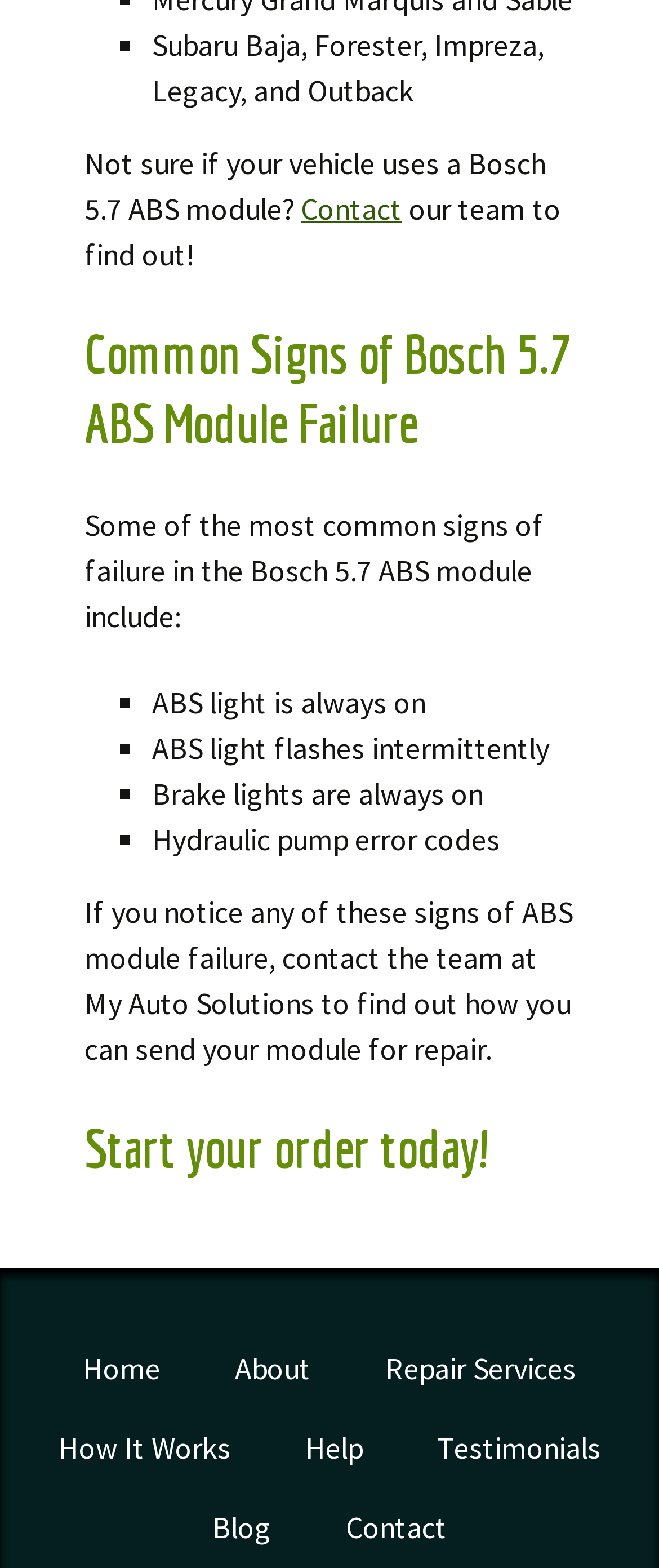Determine the bounding box for the UI element that matches this description: "How It Works".

[0.088, 0.911, 0.35, 0.936]